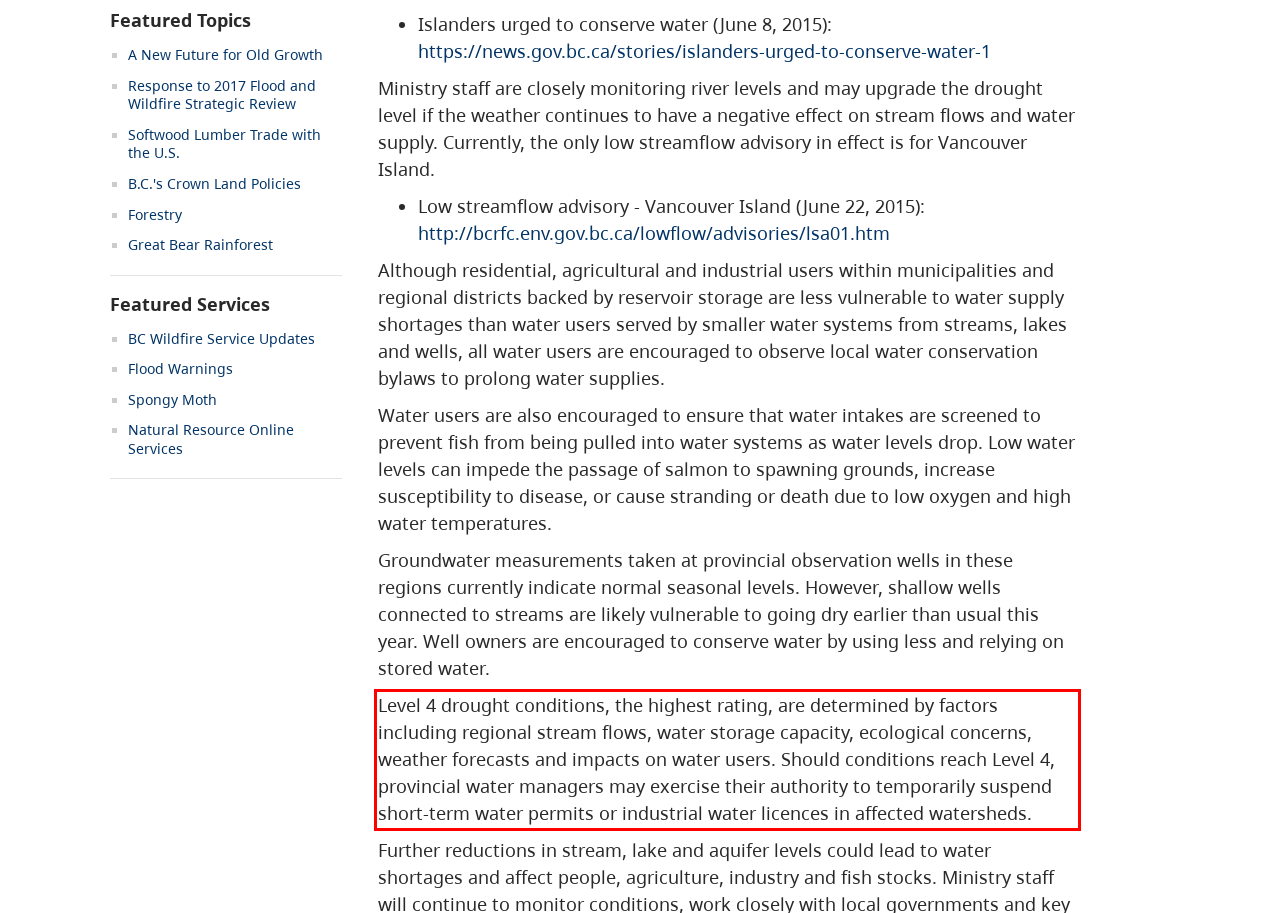The screenshot provided shows a webpage with a red bounding box. Apply OCR to the text within this red bounding box and provide the extracted content.

Level 4 drought conditions, the highest rating, are determined by factors including regional stream flows, water storage capacity, ecological concerns, weather forecasts and impacts on water users. Should conditions reach Level 4, provincial water managers may exercise their authority to temporarily suspend short-term water permits or industrial water licences in affected watersheds.